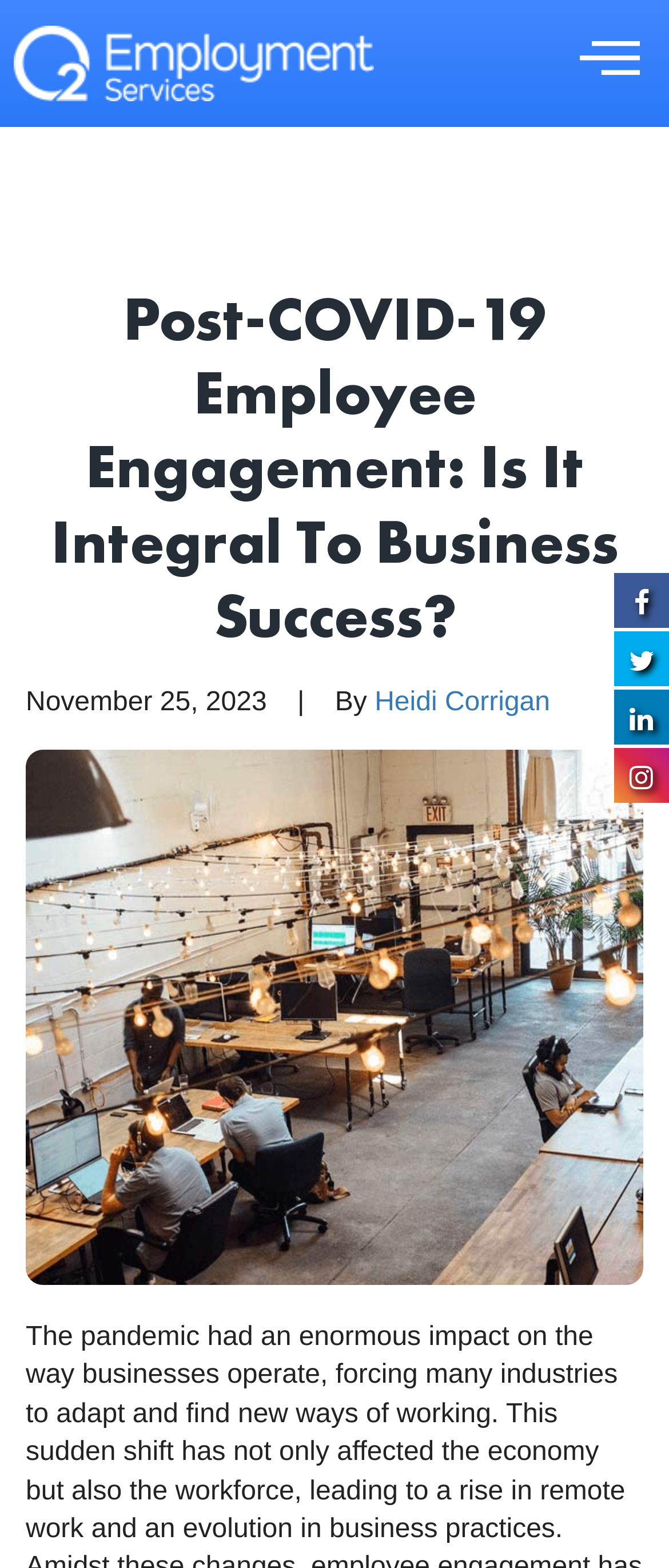What is the date of the article?
Look at the image and respond to the question as thoroughly as possible.

I found the date of the article by looking at the static text element with the bounding box coordinates [0.038, 0.439, 0.41, 0.457], which contains the text 'November 25, 2023'.